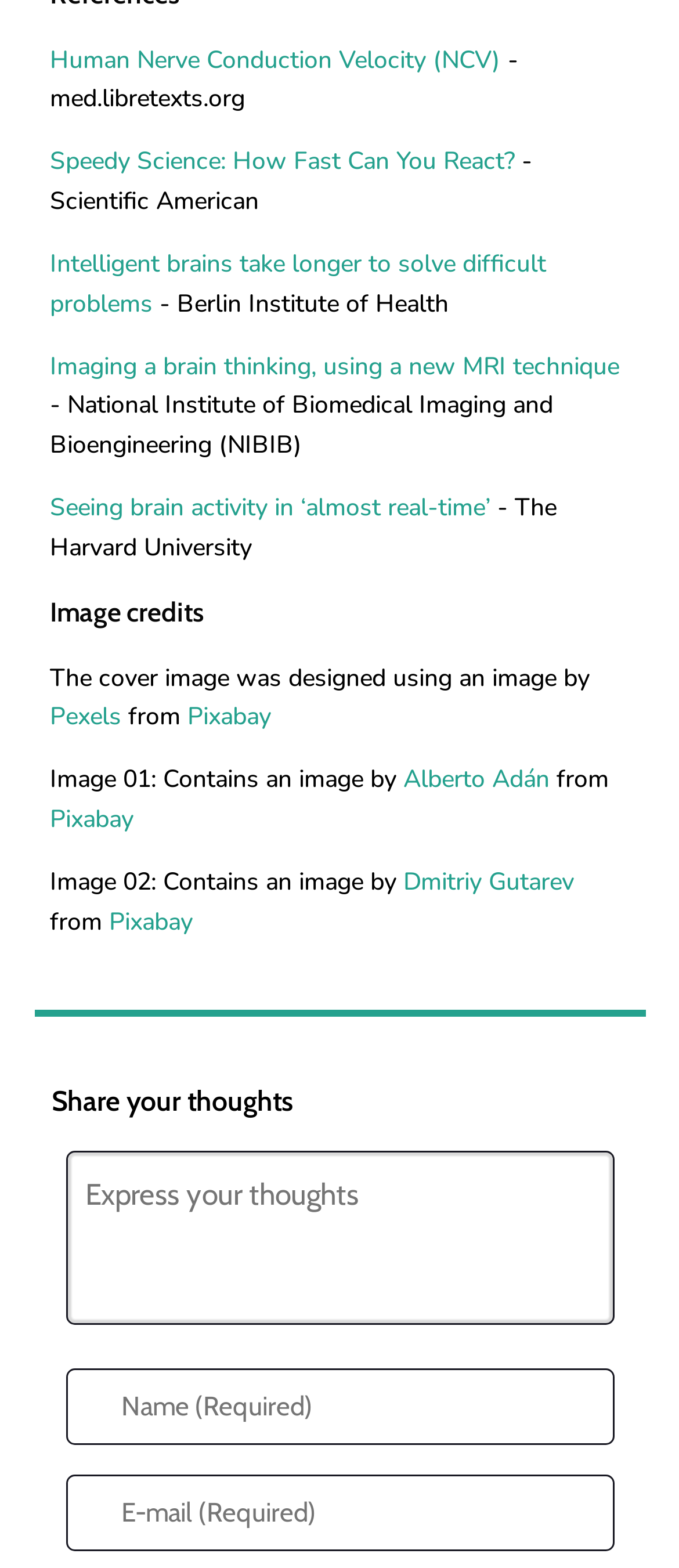Using the element description Dmitriy Gutarev, predict the bounding box coordinates for the UI element. Provide the coordinates in (top-left x, top-left y, bottom-right x, bottom-right y) format with values ranging from 0 to 1.

[0.594, 0.552, 0.845, 0.573]